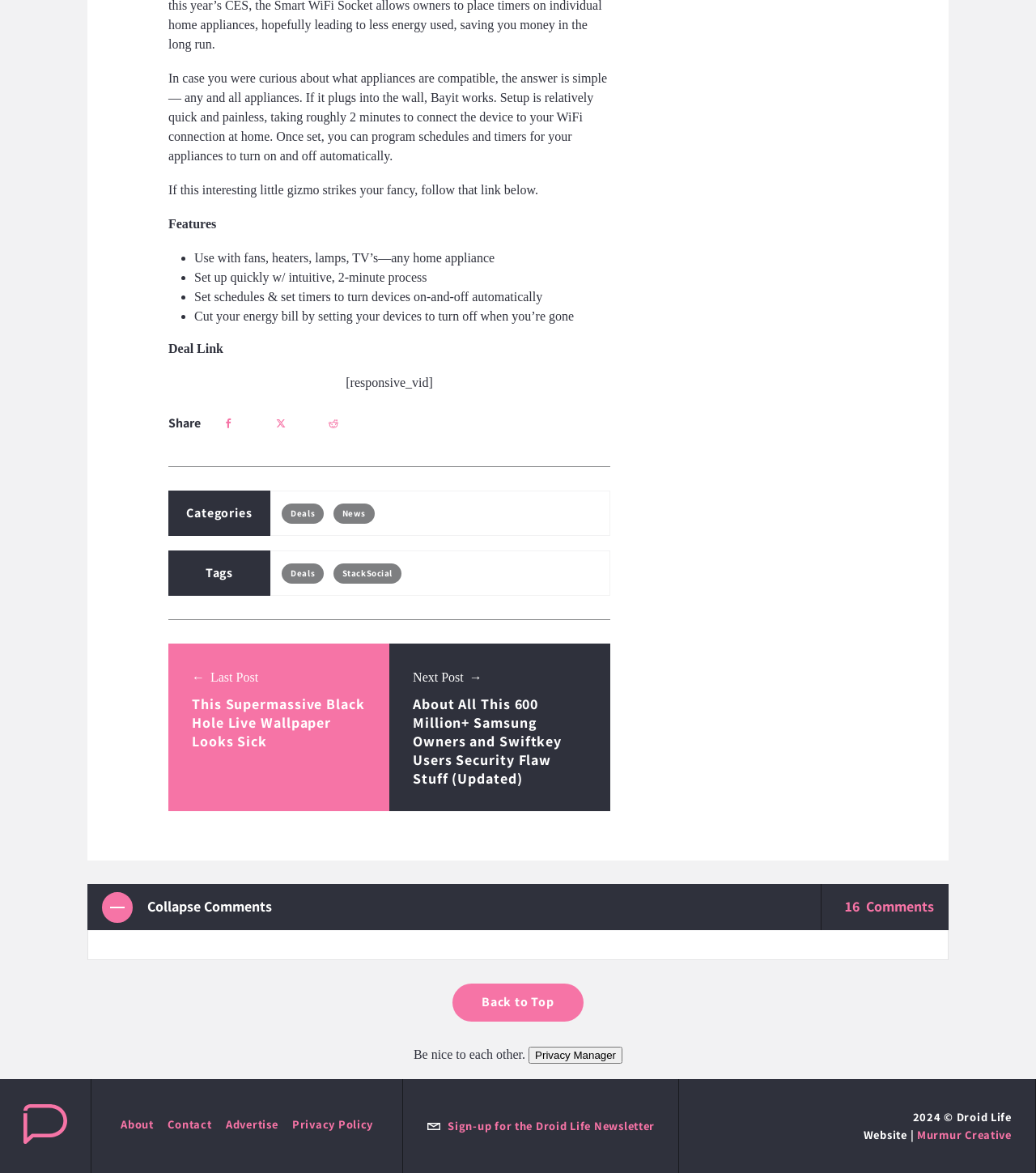Identify the bounding box coordinates of the area you need to click to perform the following instruction: "View the 'Categories' section".

[0.162, 0.418, 0.261, 0.457]